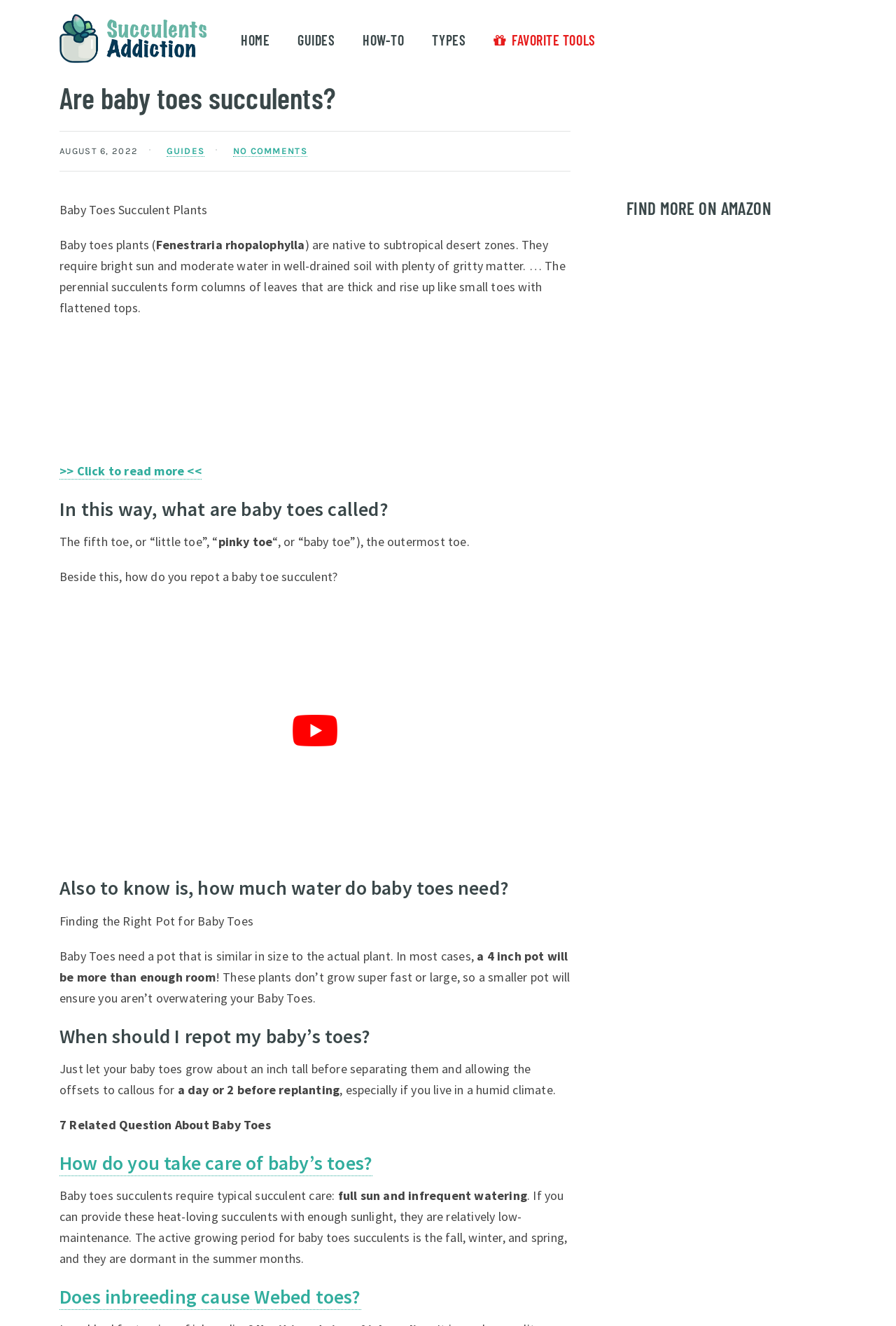Locate the bounding box coordinates of the clickable area needed to fulfill the instruction: "Read more about 'Are baby toes succulents?'".

[0.066, 0.349, 0.225, 0.362]